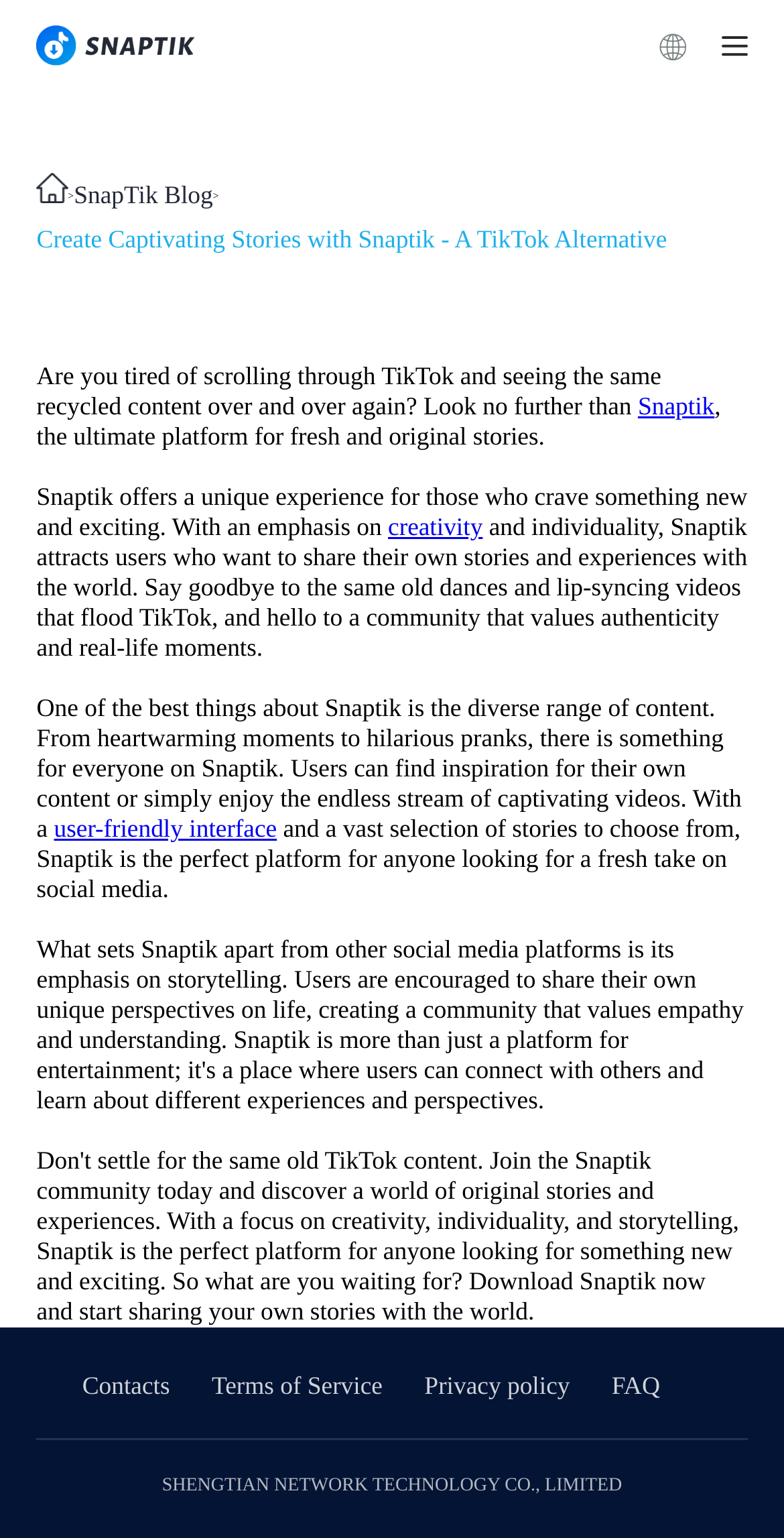Indicate the bounding box coordinates of the clickable region to achieve the following instruction: "Check the Privacy policy."

[0.541, 0.892, 0.727, 0.91]